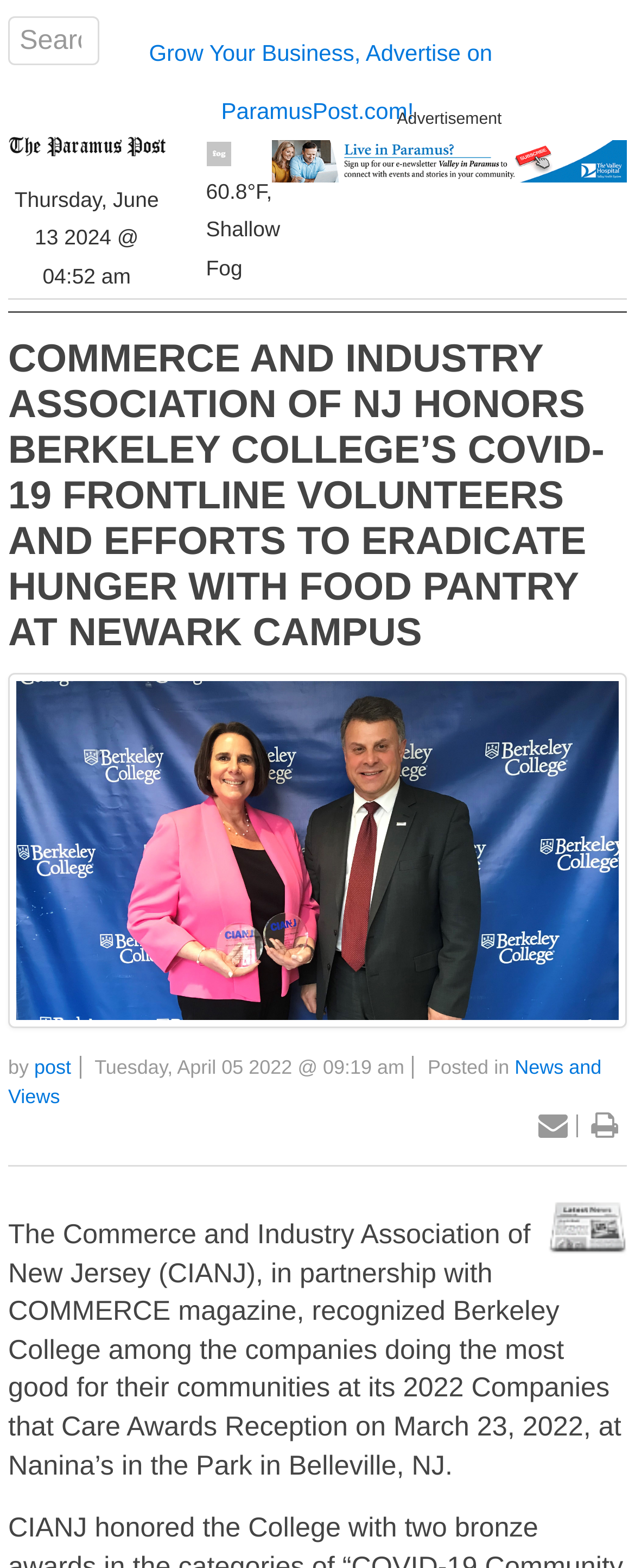What is the date of the article?
Look at the webpage screenshot and answer the question with a detailed explanation.

I found the date of the article by looking at the timestamp provided in the article, which is 'Tuesday, April 05 2022 @ 09:19 am'.